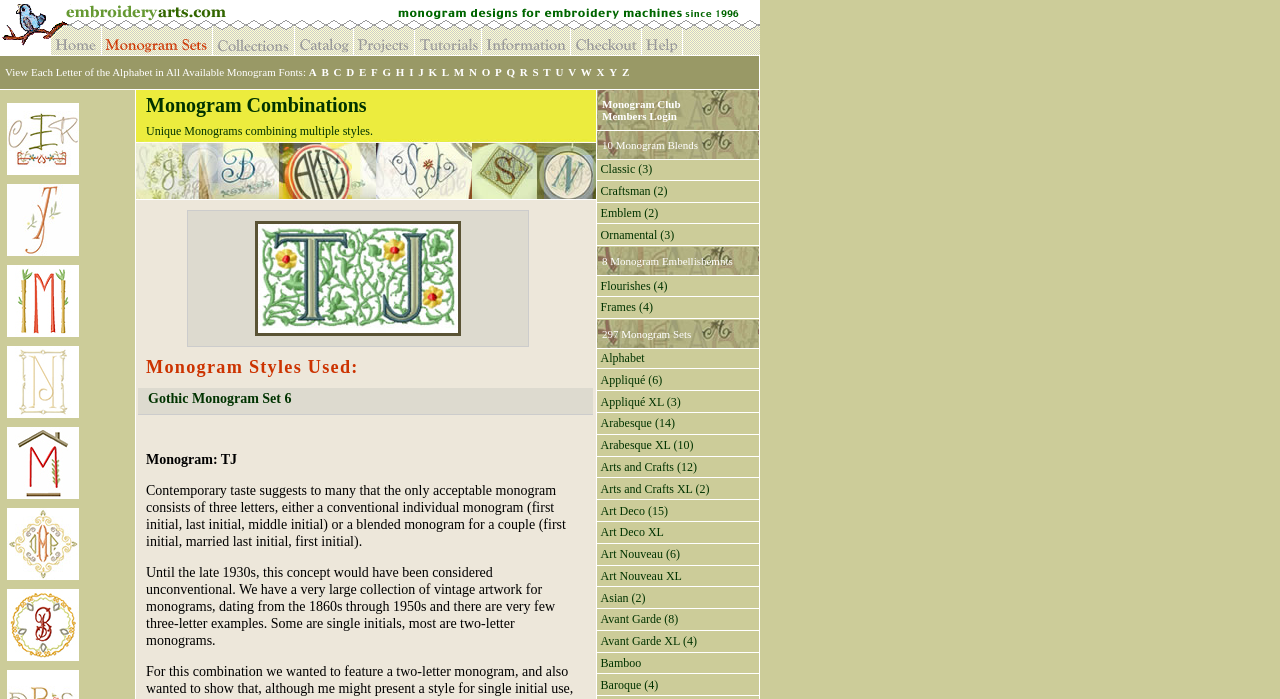Show the bounding box coordinates of the element that should be clicked to complete the task: "View Monogram Styles".

[0.079, 0.062, 0.166, 0.083]